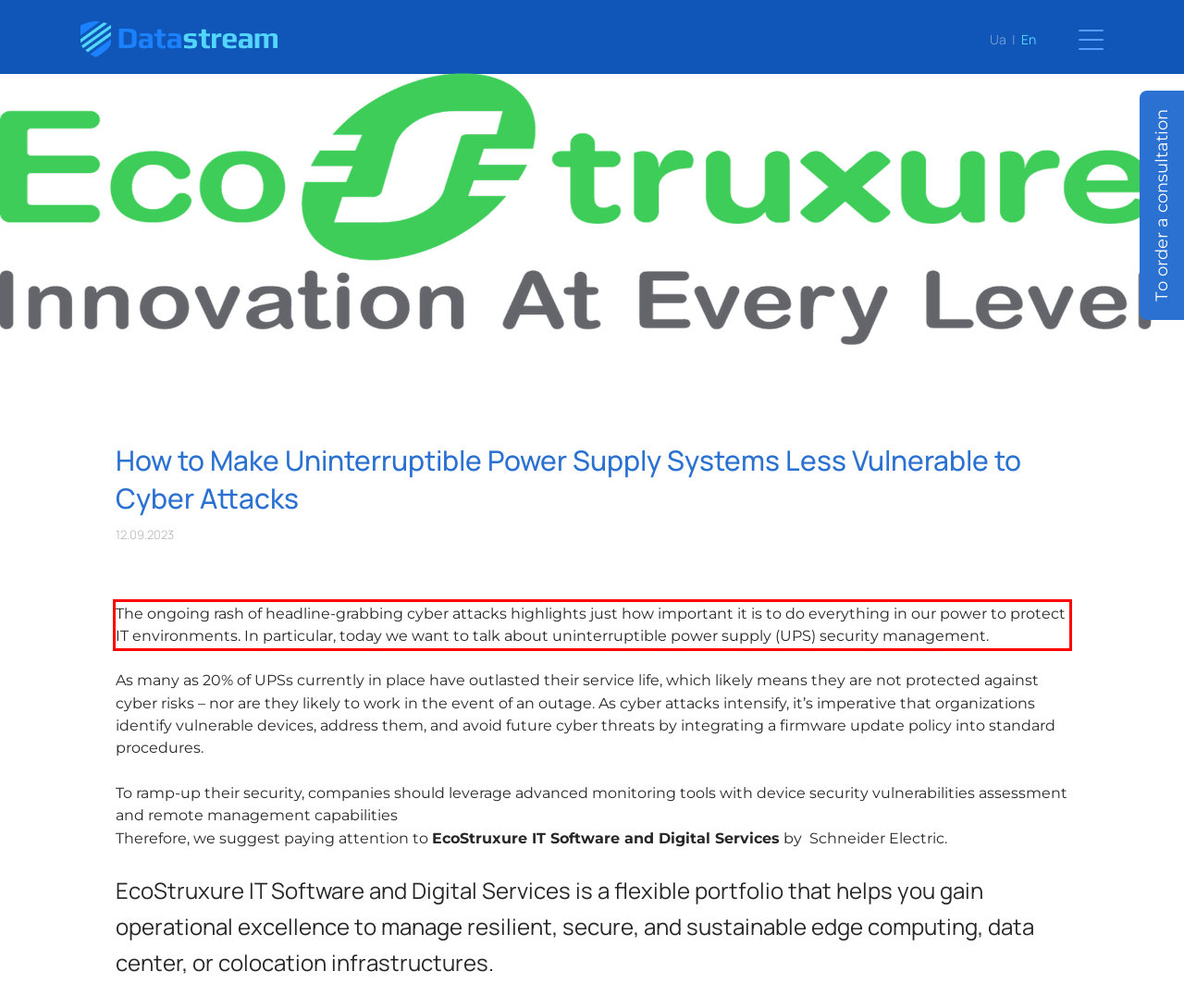Please recognize and transcribe the text located inside the red bounding box in the webpage image.

The ongoing rash of headline-grabbing cyber attacks highlights just how important it is to do everything in our power to protect IT environments. In particular, today we want to talk about uninterruptible power supply (UPS) security management.